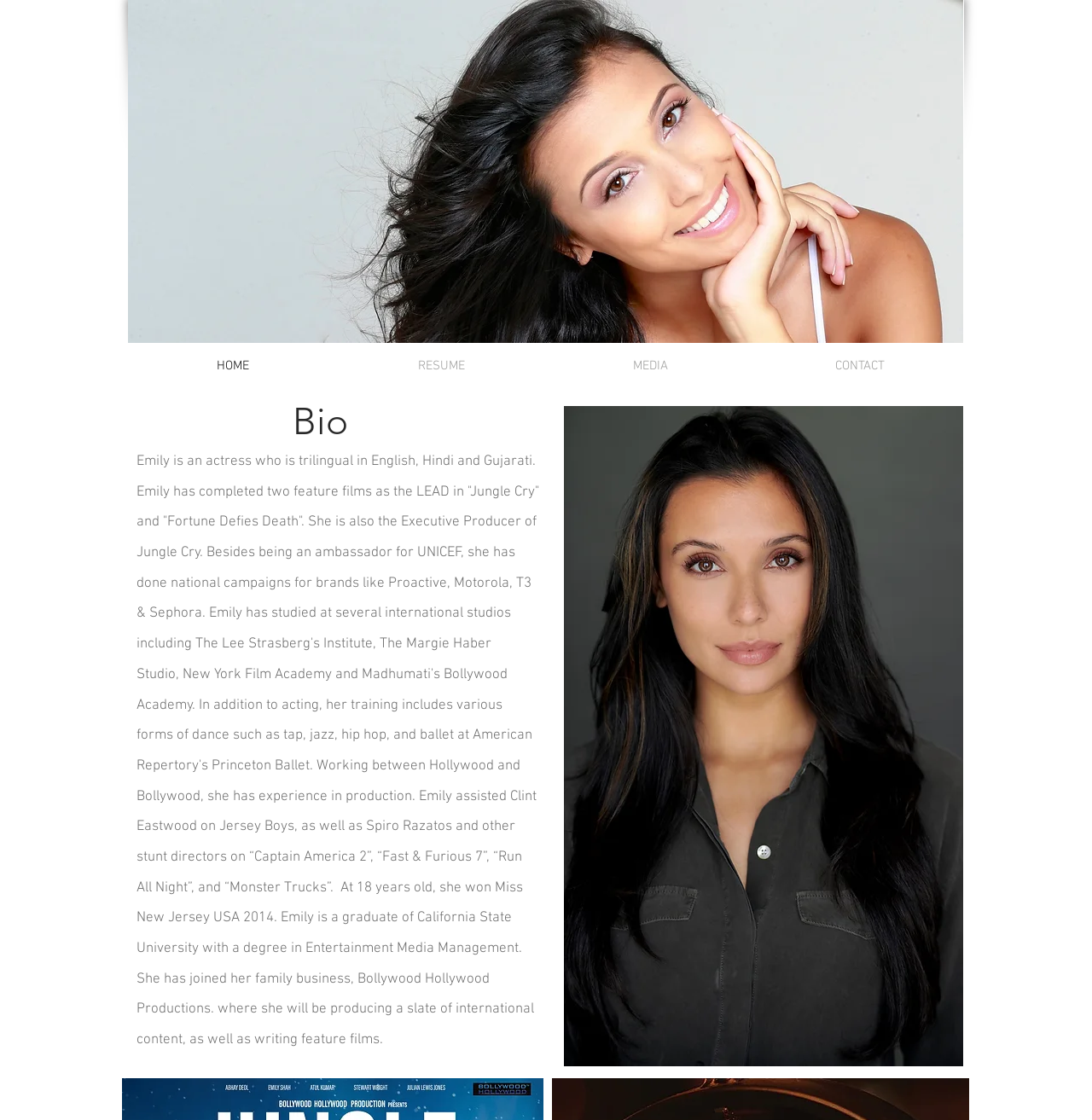How old was Emily when she won Miss New Jersey USA?
Respond with a short answer, either a single word or a phrase, based on the image.

18